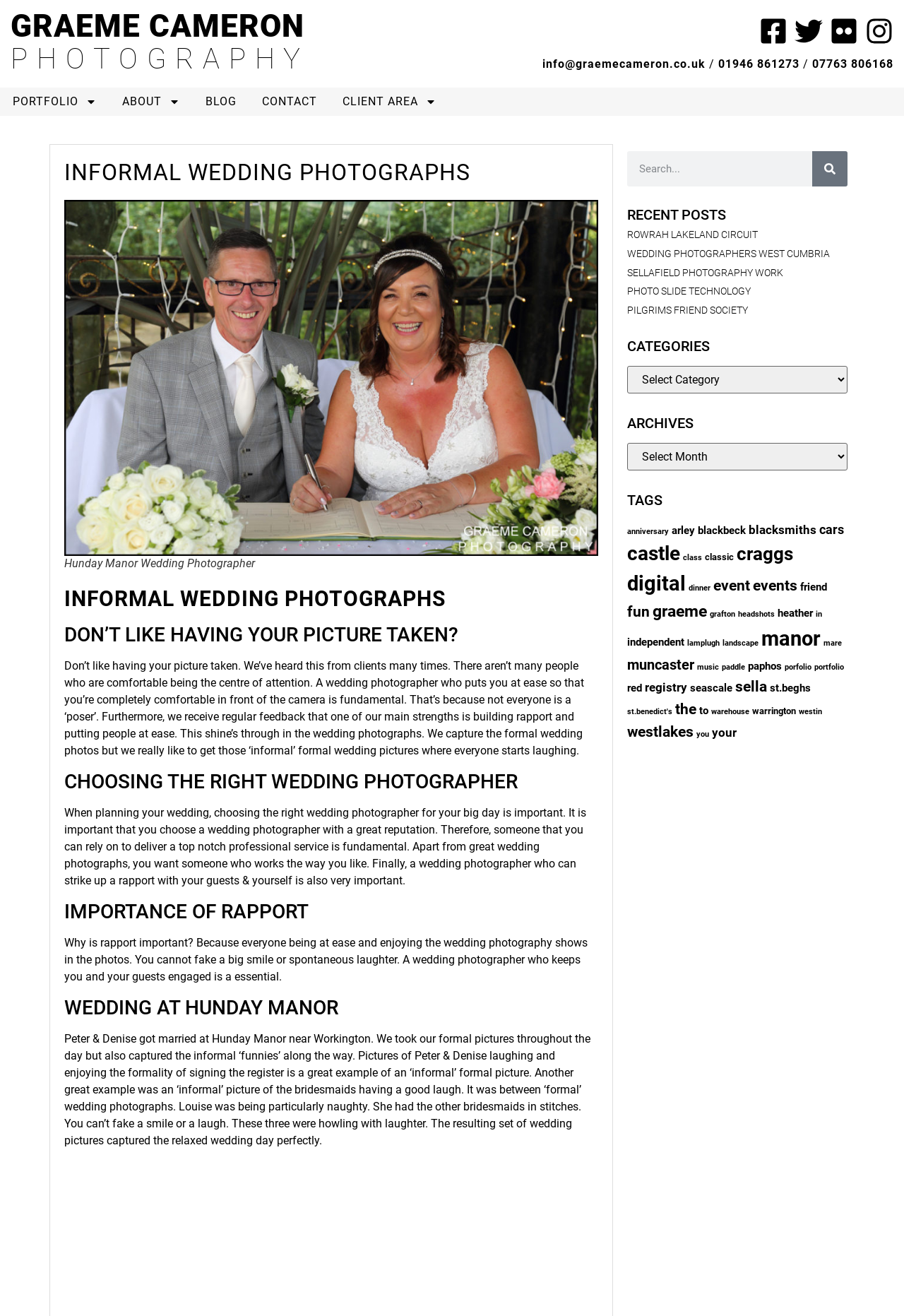Given the webpage screenshot and the description, determine the bounding box coordinates (top-left x, top-left y, bottom-right x, bottom-right y) that define the location of the UI element matching this description: Sellafield Photography Work

[0.694, 0.203, 0.866, 0.211]